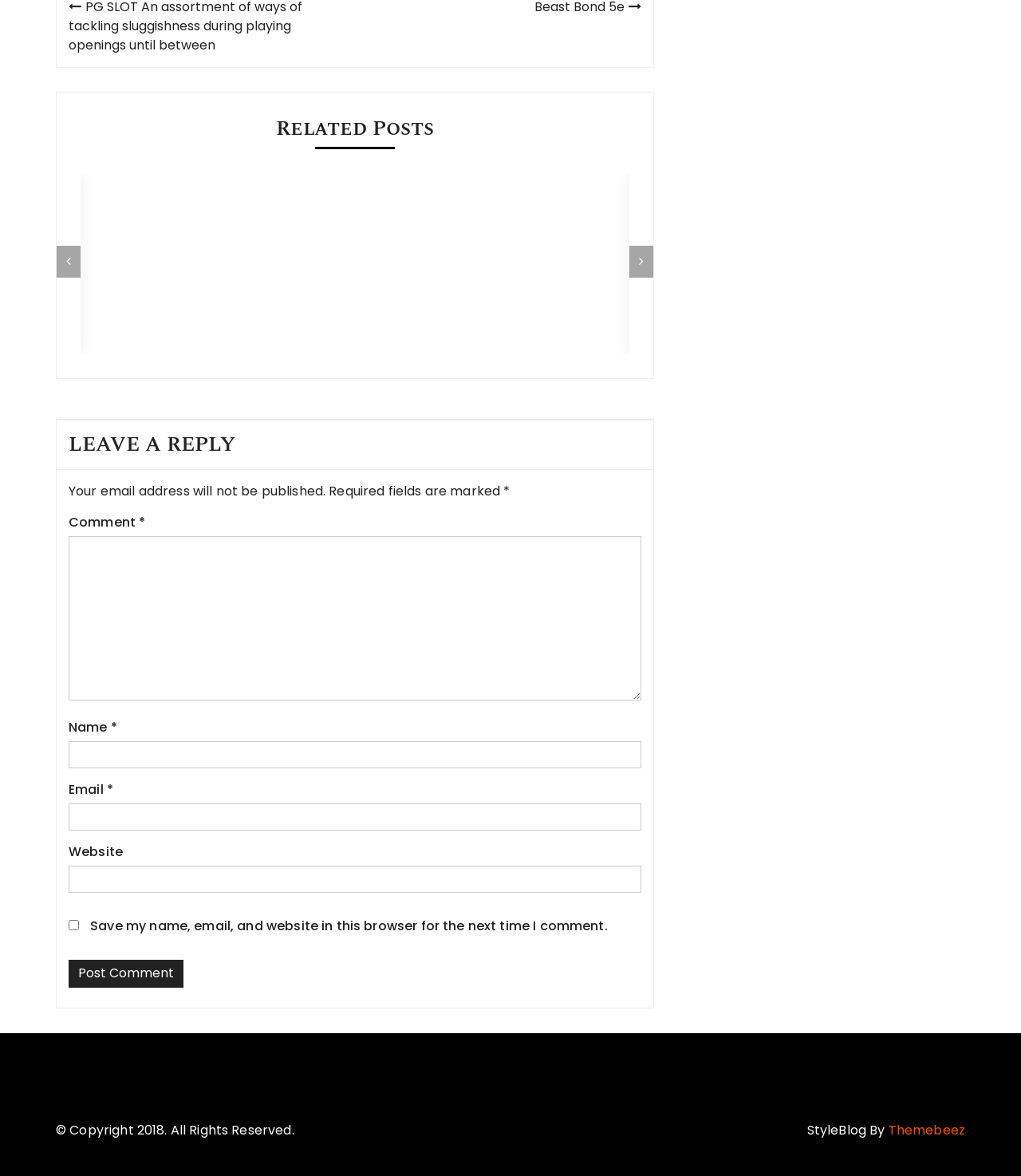Determine the bounding box coordinates of the clickable element necessary to fulfill the instruction: "Click the 'Tips for Finding the Who Behind a Username' link". Provide the coordinates as four float numbers within the 0 to 1 range, i.e., [left, top, right, bottom].

[0.087, 0.134, 0.339, 0.16]